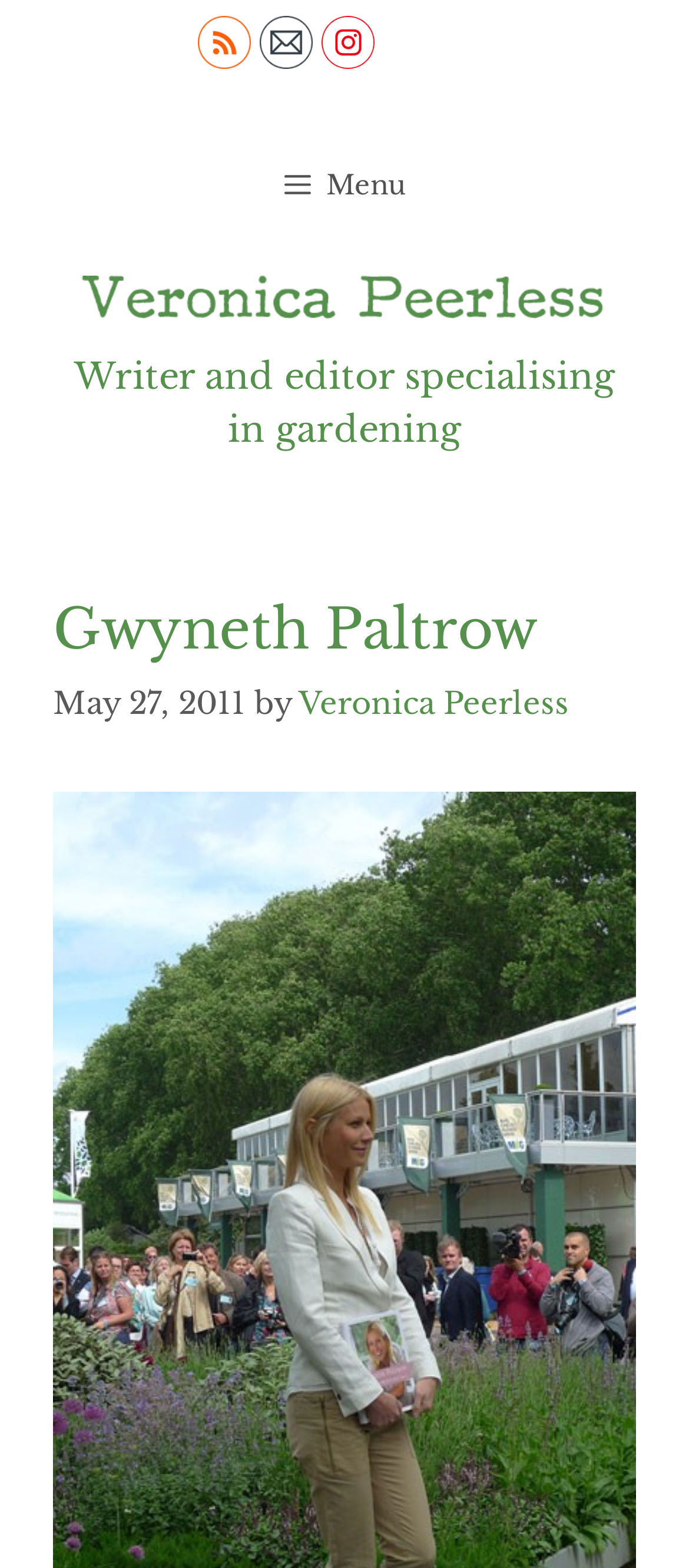What is the profession of Veronica Peerless?
Answer the question with a detailed explanation, including all necessary information.

Based on the heading 'Writer and editor specialising in gardening' under the link 'Veronica Peerless', it can be inferred that Veronica Peerless is a writer and editor.